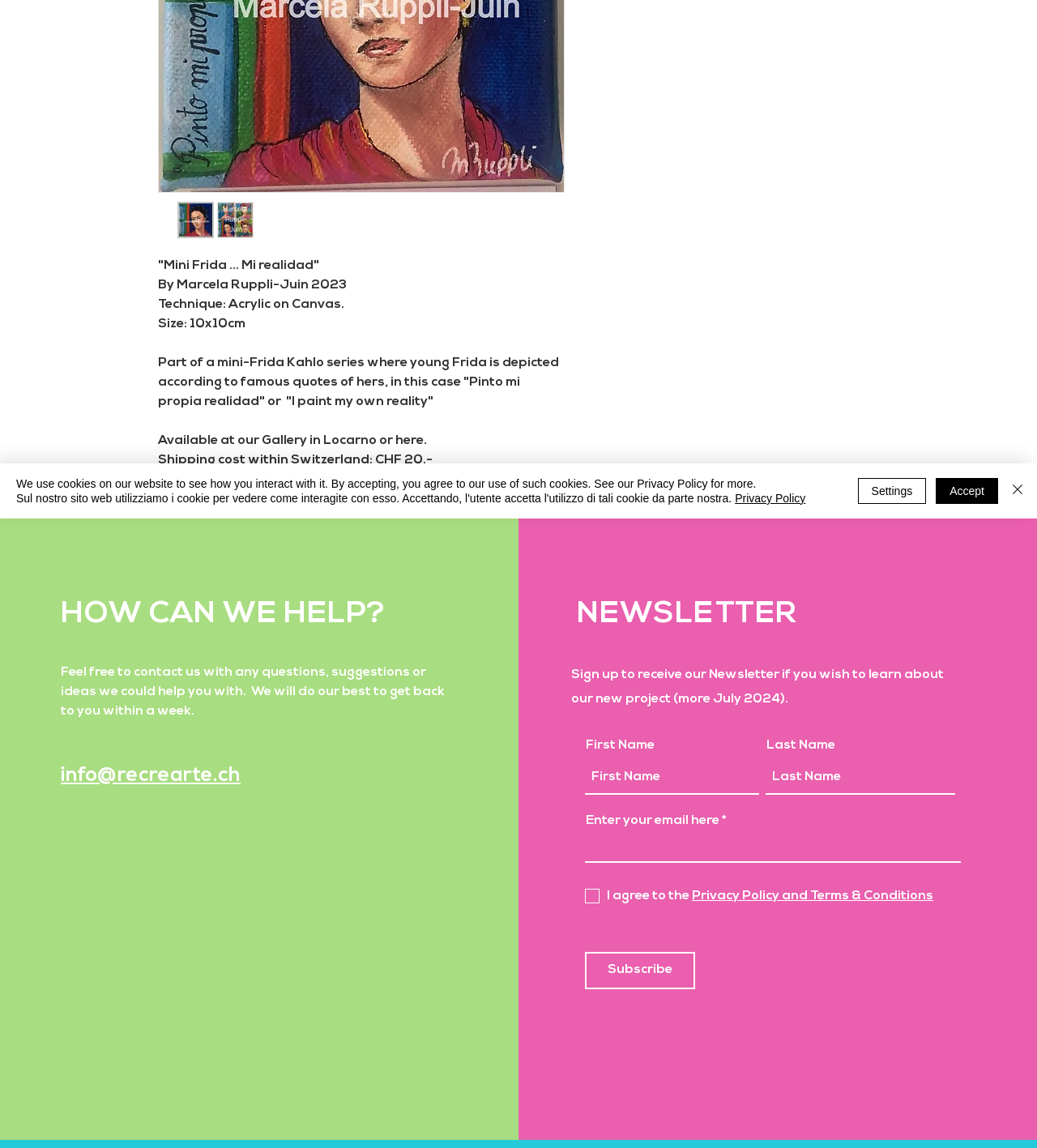Determine the bounding box for the HTML element described here: "Accept". The coordinates should be given as [left, top, right, bottom] with each number being a float between 0 and 1.

[0.902, 0.416, 0.962, 0.439]